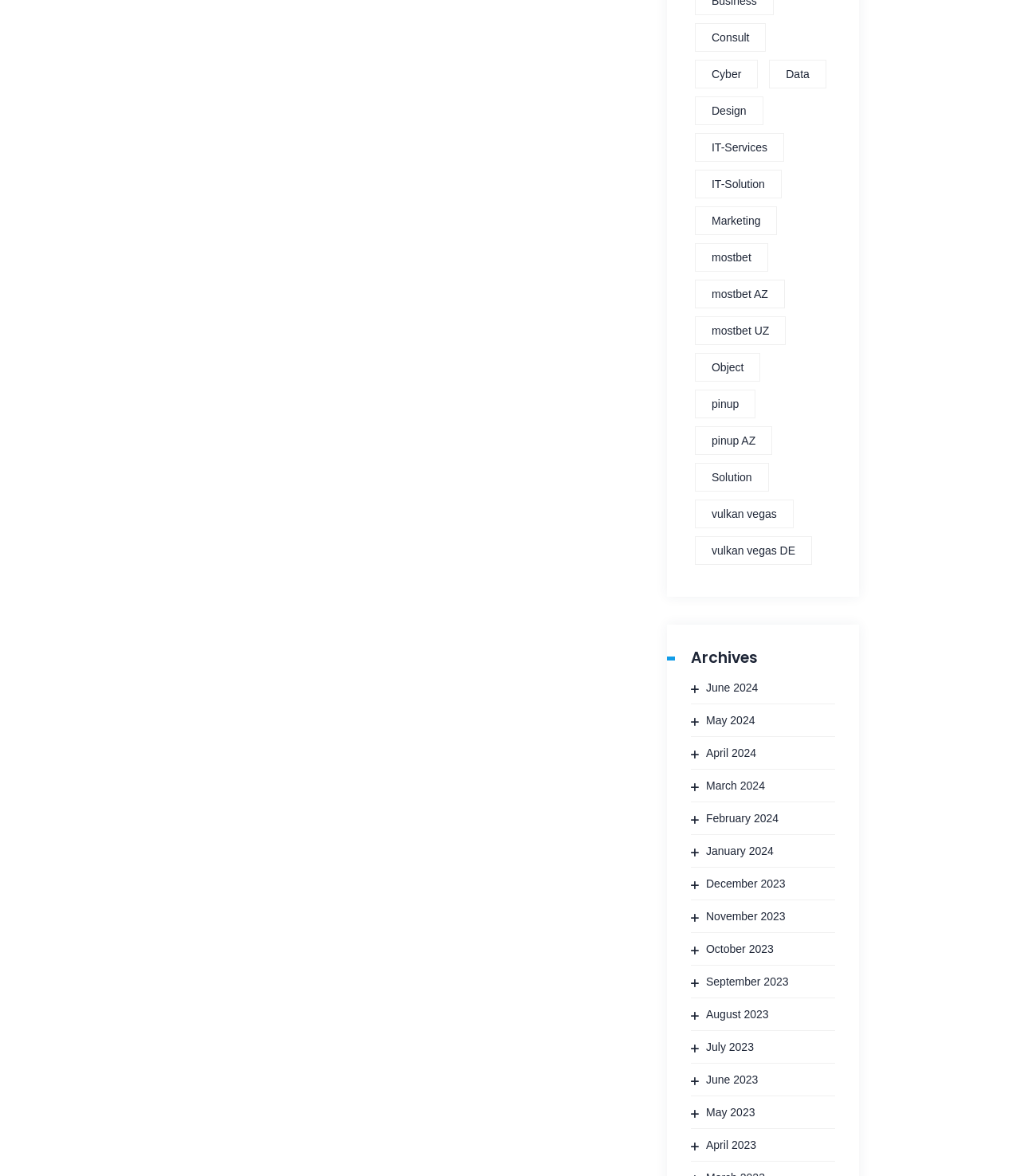Determine the bounding box coordinates of the region that needs to be clicked to achieve the task: "Explore mostbet".

[0.681, 0.207, 0.753, 0.231]